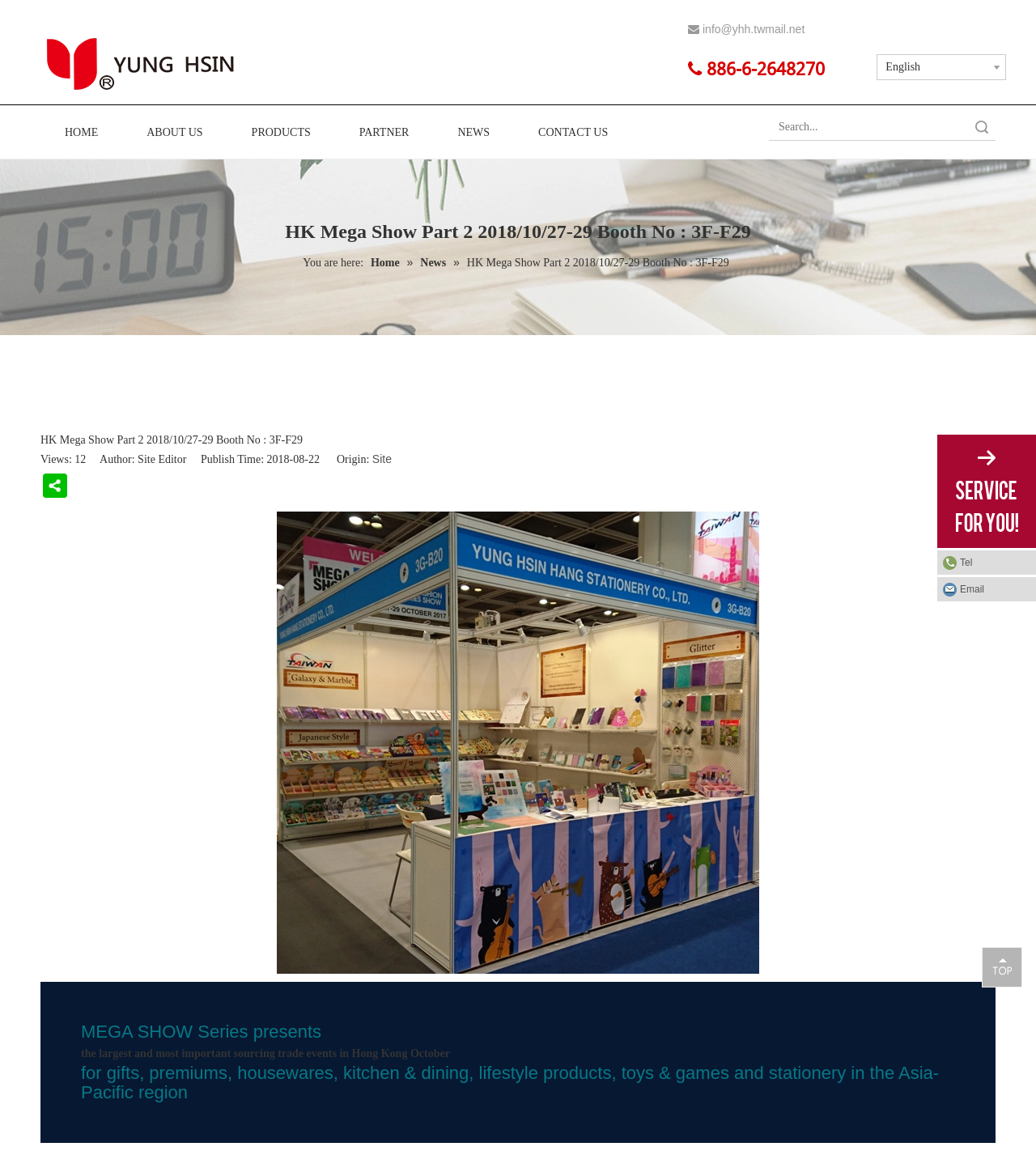Could you find the bounding box coordinates of the clickable area to complete this instruction: "Search for something"?

[0.742, 0.098, 0.928, 0.122]